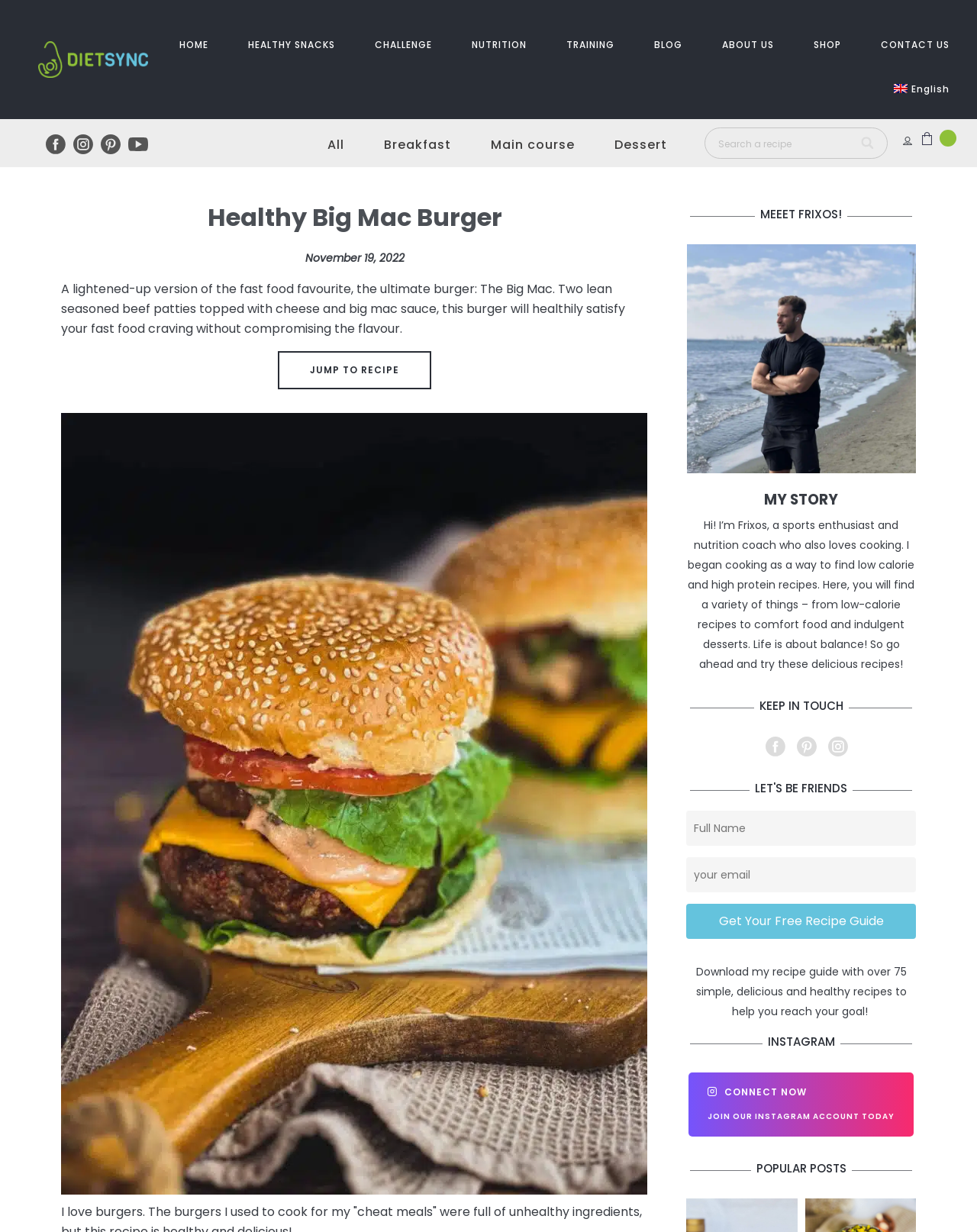Identify the bounding box coordinates of the HTML element based on this description: "Meet The Team".

None